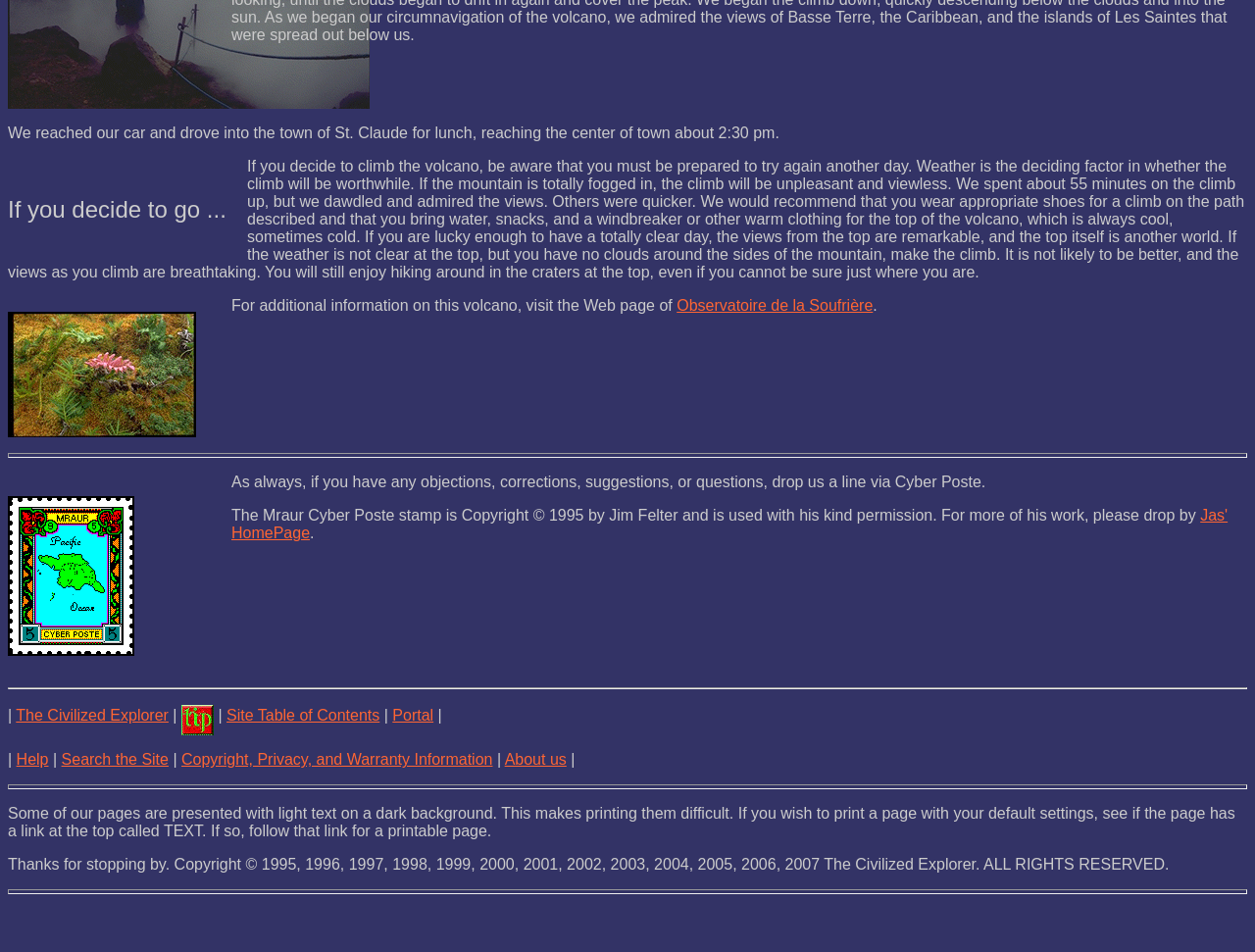Identify the bounding box coordinates of the region I need to click to complete this instruction: "visit the Web page of Observatoire de la Soufrière".

[0.539, 0.312, 0.696, 0.33]